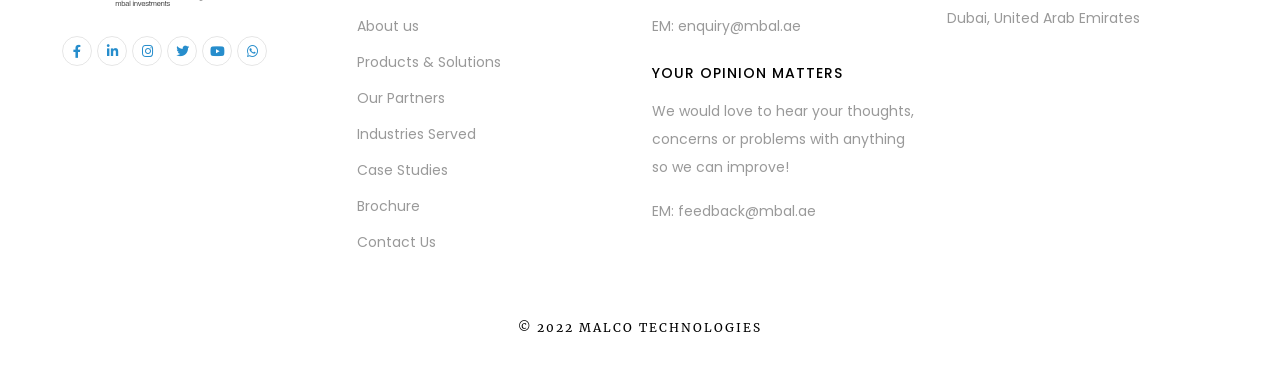Provide your answer in one word or a succinct phrase for the question: 
How many links are in the top navigation bar?

7